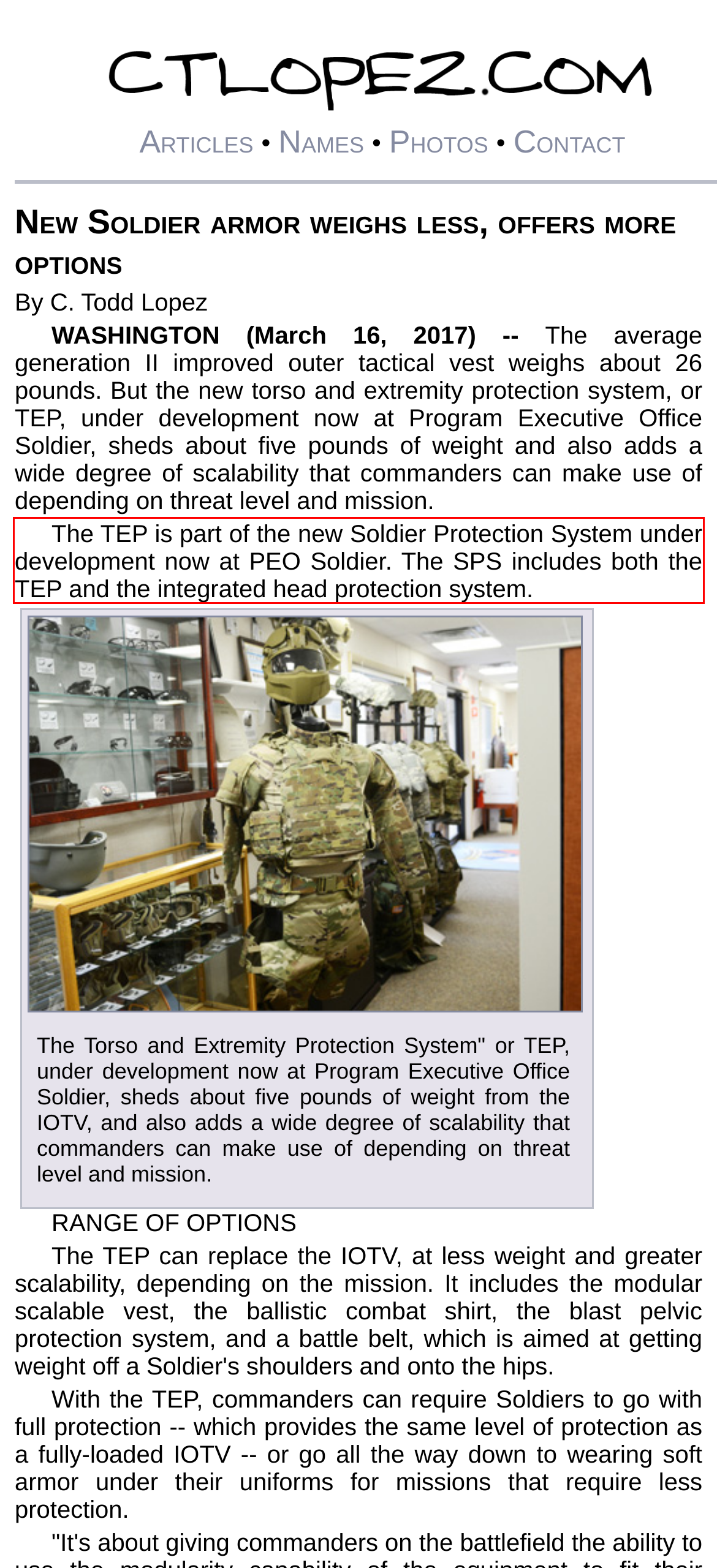Given the screenshot of the webpage, identify the red bounding box, and recognize the text content inside that red bounding box.

The TEP is part of the new Soldier Protection System under development now at PEO Soldier. The SPS includes both the TEP and the integrated head protection system.